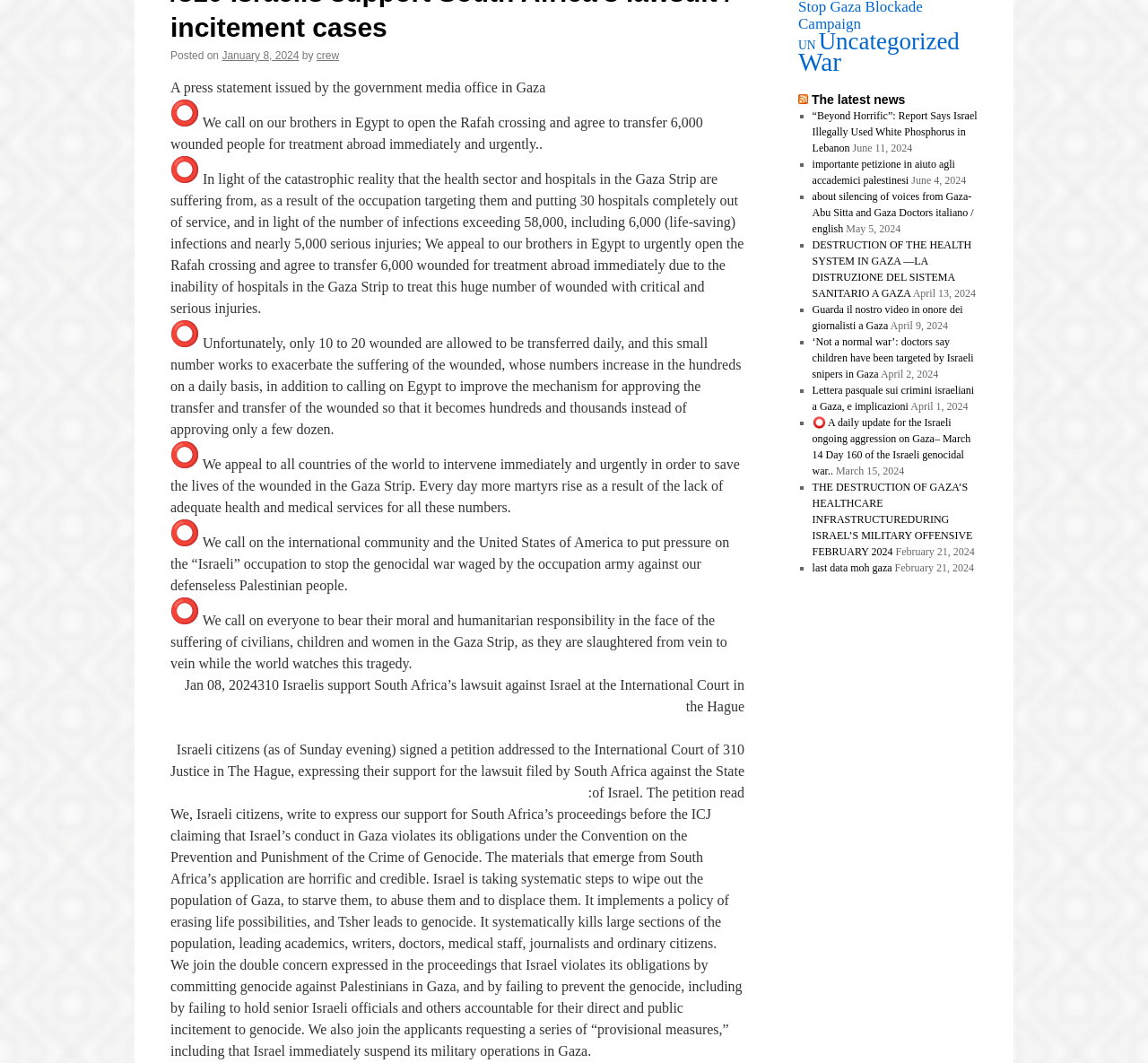Find the bounding box coordinates for the HTML element specified by: "January 8, 2024".

[0.193, 0.046, 0.261, 0.058]